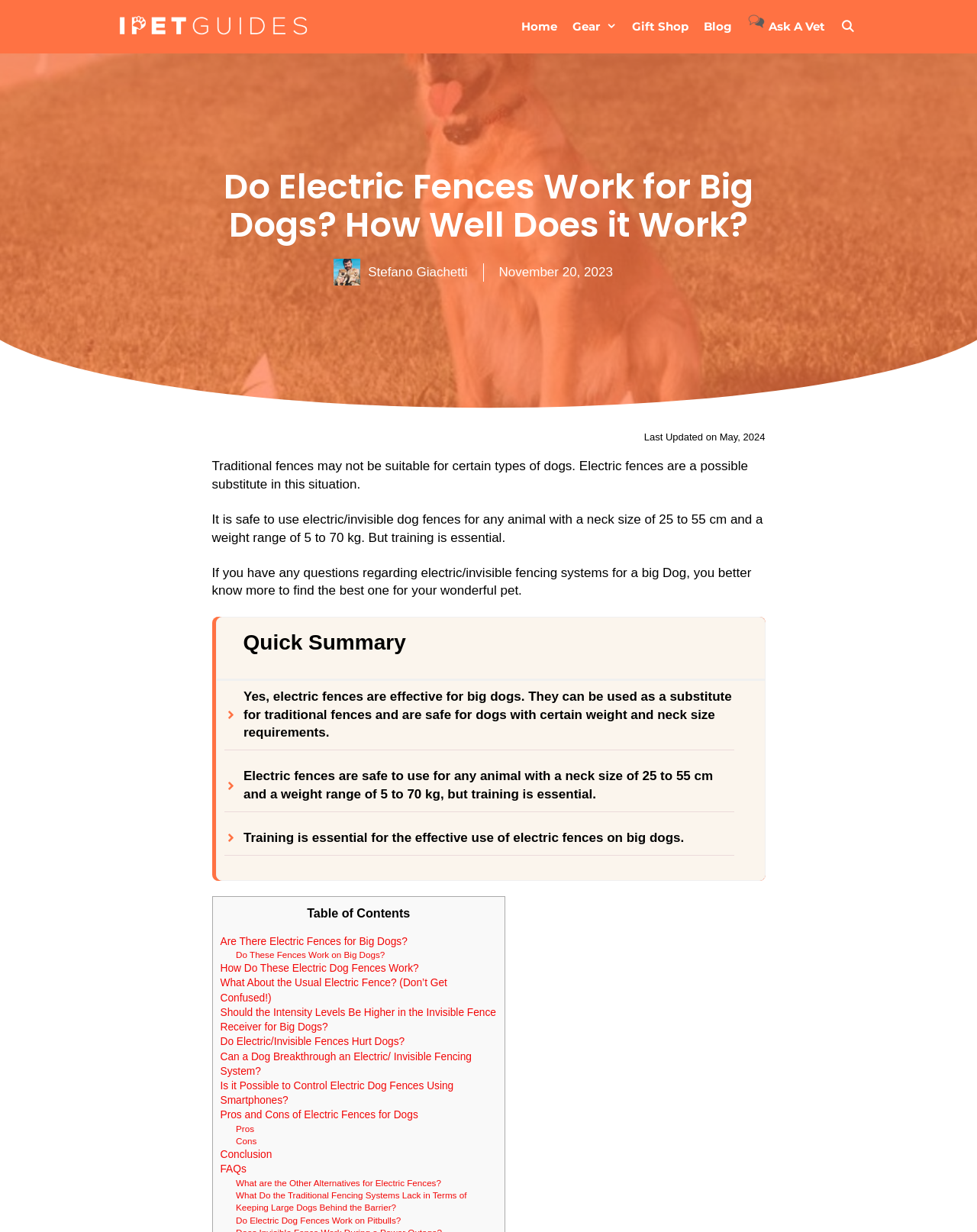Offer a meticulous description of the webpage's structure and content.

This webpage is about electric fences for big dogs, specifically discussing their effectiveness and safety. At the top, there is a banner with the site's name "IPet Guides" and a navigation menu with links to "Home", "Gear", "Gift Shop", "Blog", "Ask A Vet", and a search bar. 

Below the navigation menu, there is a heading that repeats the title "Do Electric Fences Work for Big Dogs? How Well Does it Work?" followed by a user avatar and the author's name "Stefano Giachetti" with a timestamp "November 20, 2023" and a last updated date "May, 2024".

The main content of the webpage is divided into sections. The first section introduces the topic, explaining that traditional fences may not be suitable for certain types of dogs and that electric fences can be a substitute. It also mentions the importance of training when using electric fences.

The next section is a quick summary, which answers the question of whether electric fences are effective for big dogs and provides some safety guidelines. 

Following the quick summary, there is a table of contents with links to various sections of the article, including "Are There Electric Fences for Big Dogs?", "Do These Fences Work on Big Dogs?", "How Do These Electric Dog Fences Work?", and others.

The rest of the webpage is dedicated to answering these questions and providing more information about electric fences for big dogs, including their pros and cons, and FAQs.